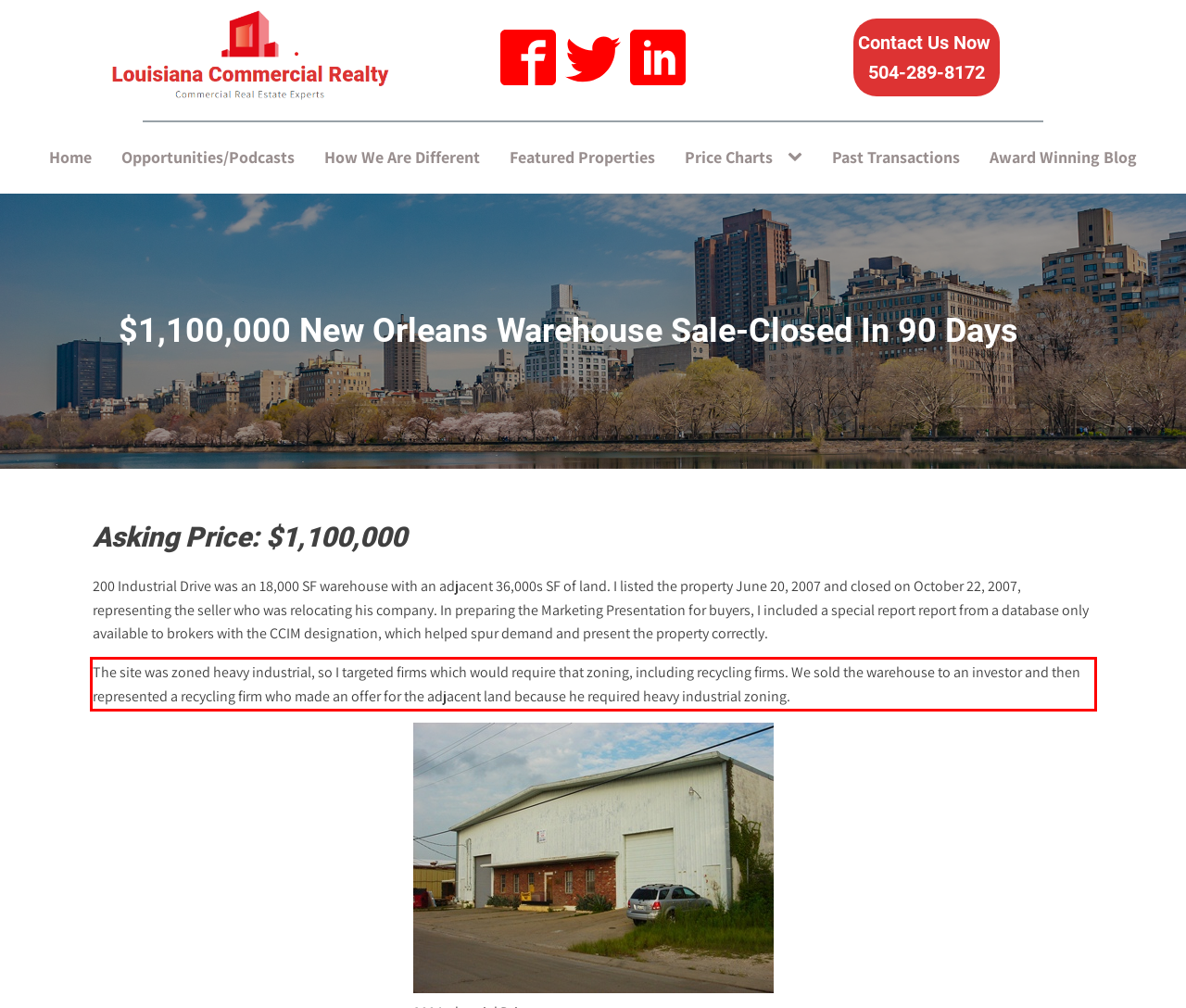Examine the screenshot of the webpage, locate the red bounding box, and generate the text contained within it.

The site was zoned heavy industrial, so I targeted firms which would require that zoning, including recycling firms. We sold the warehouse to an investor and then represented a recycling firm who made an offer for the adjacent land because he required heavy industrial zoning.